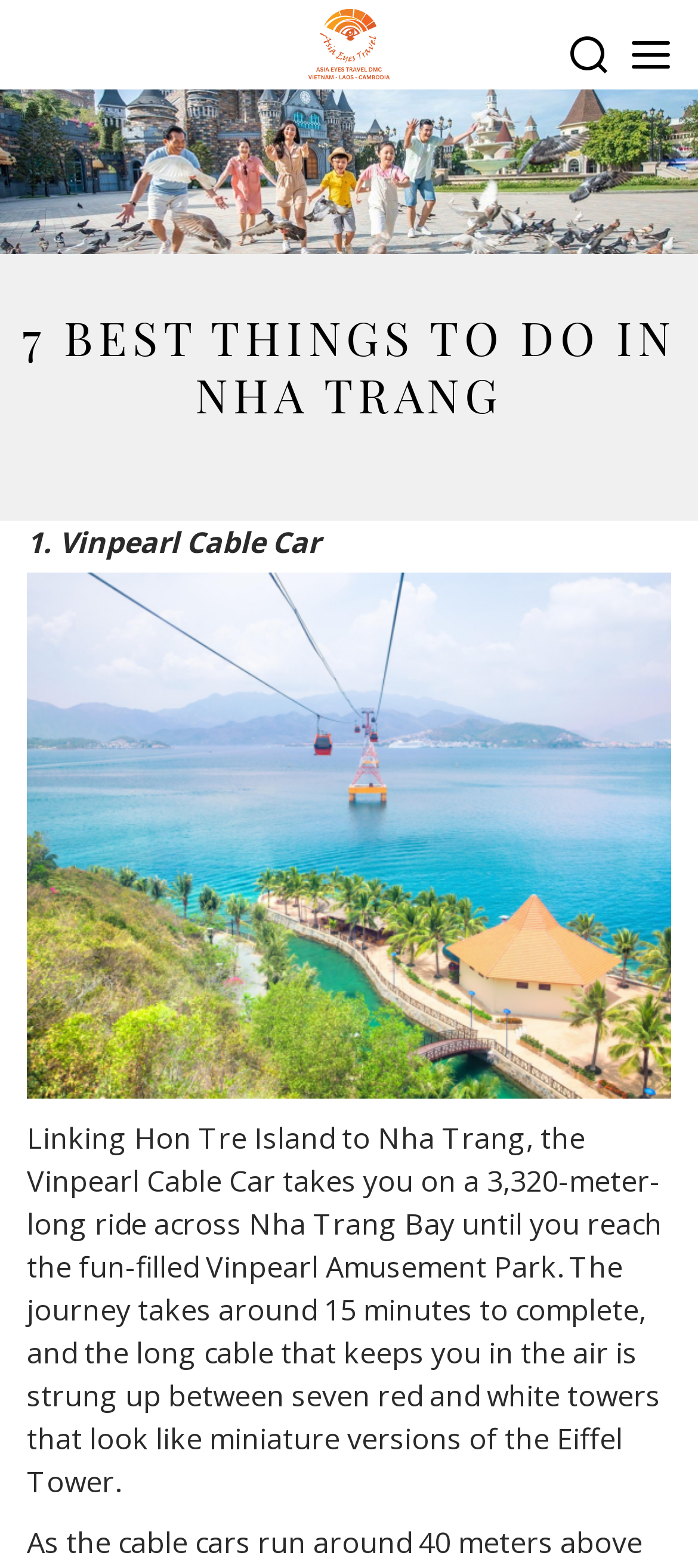Provide a brief response in the form of a single word or phrase:
How long does the Vinpearl Cable Car ride take?

15 minutes